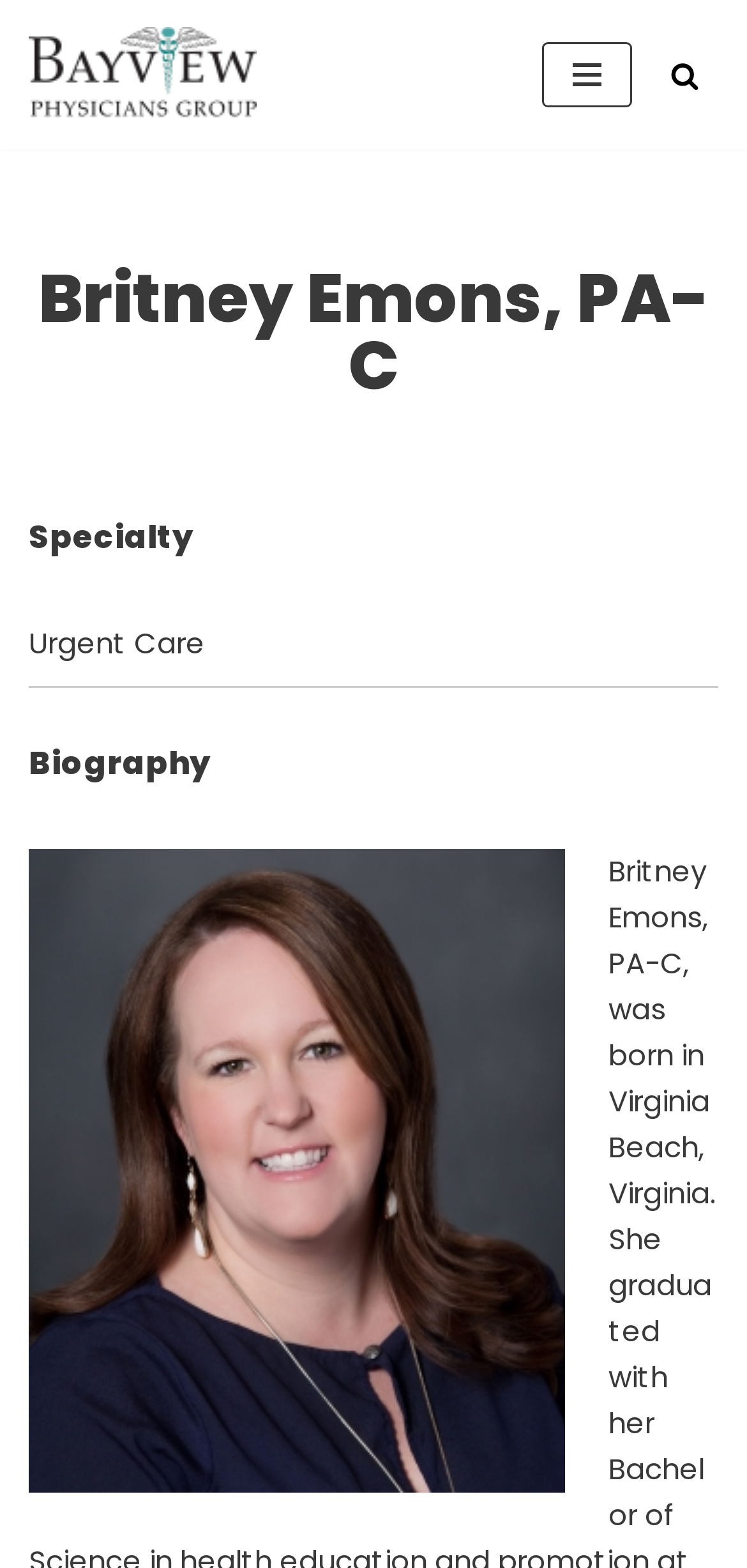Answer the question below using just one word or a short phrase: 
What is the biography section located?

Below the separator